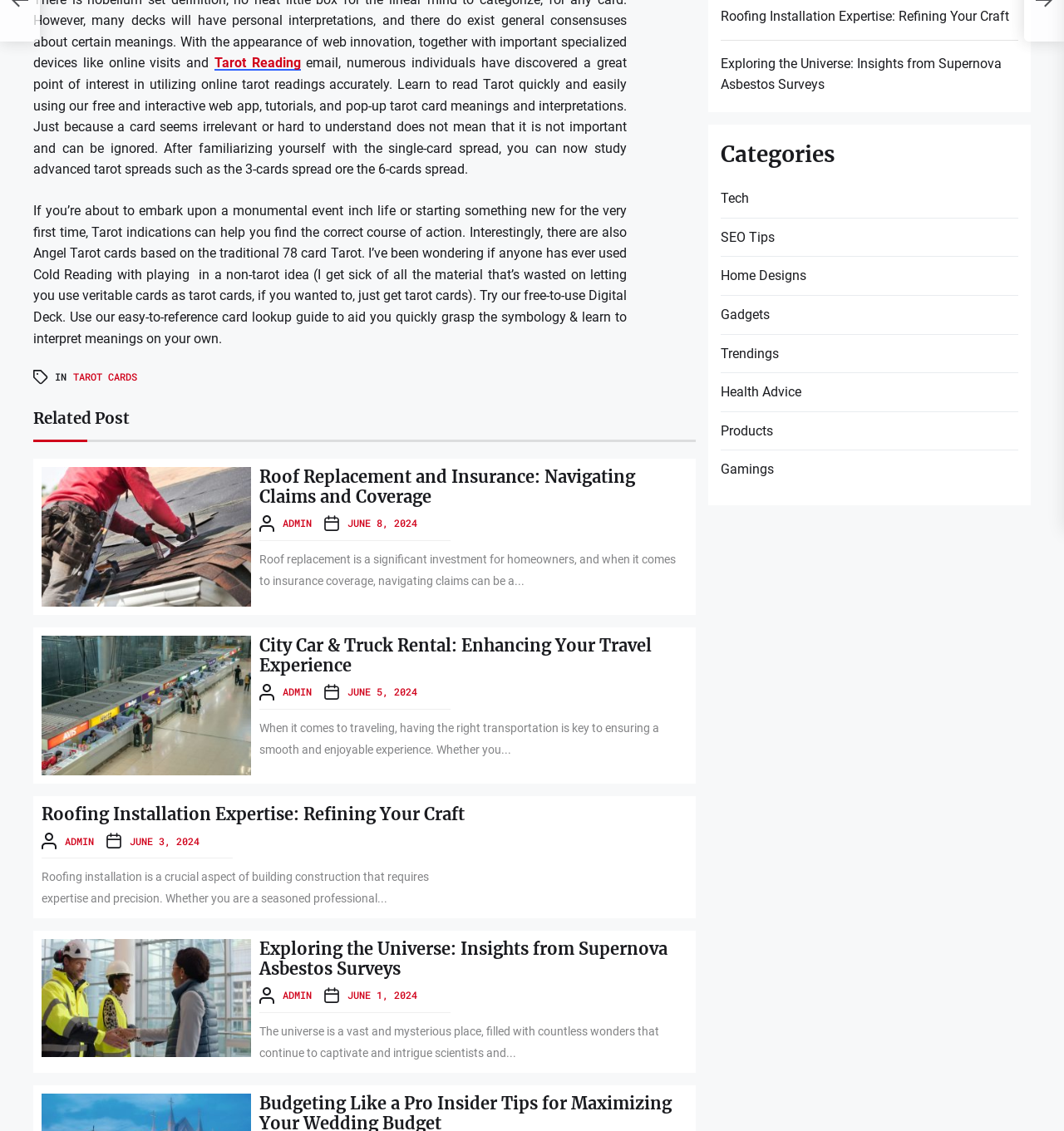Locate the bounding box coordinates of the UI element described by: "admin". The bounding box coordinates should consist of four float numbers between 0 and 1, i.e., [left, top, right, bottom].

[0.266, 0.457, 0.293, 0.468]